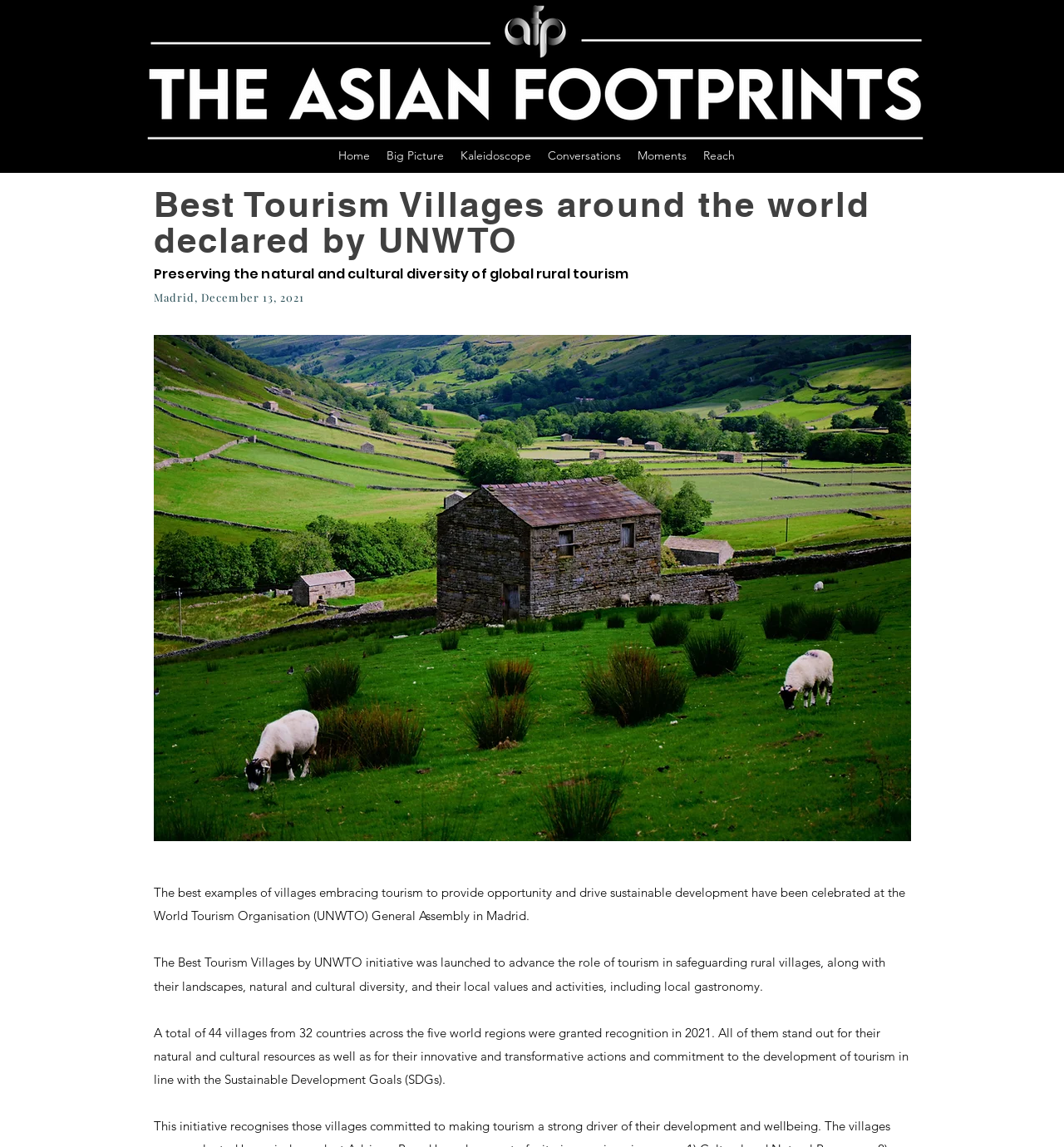Please locate the UI element described by "Big Picture" and provide its bounding box coordinates.

[0.355, 0.125, 0.425, 0.146]